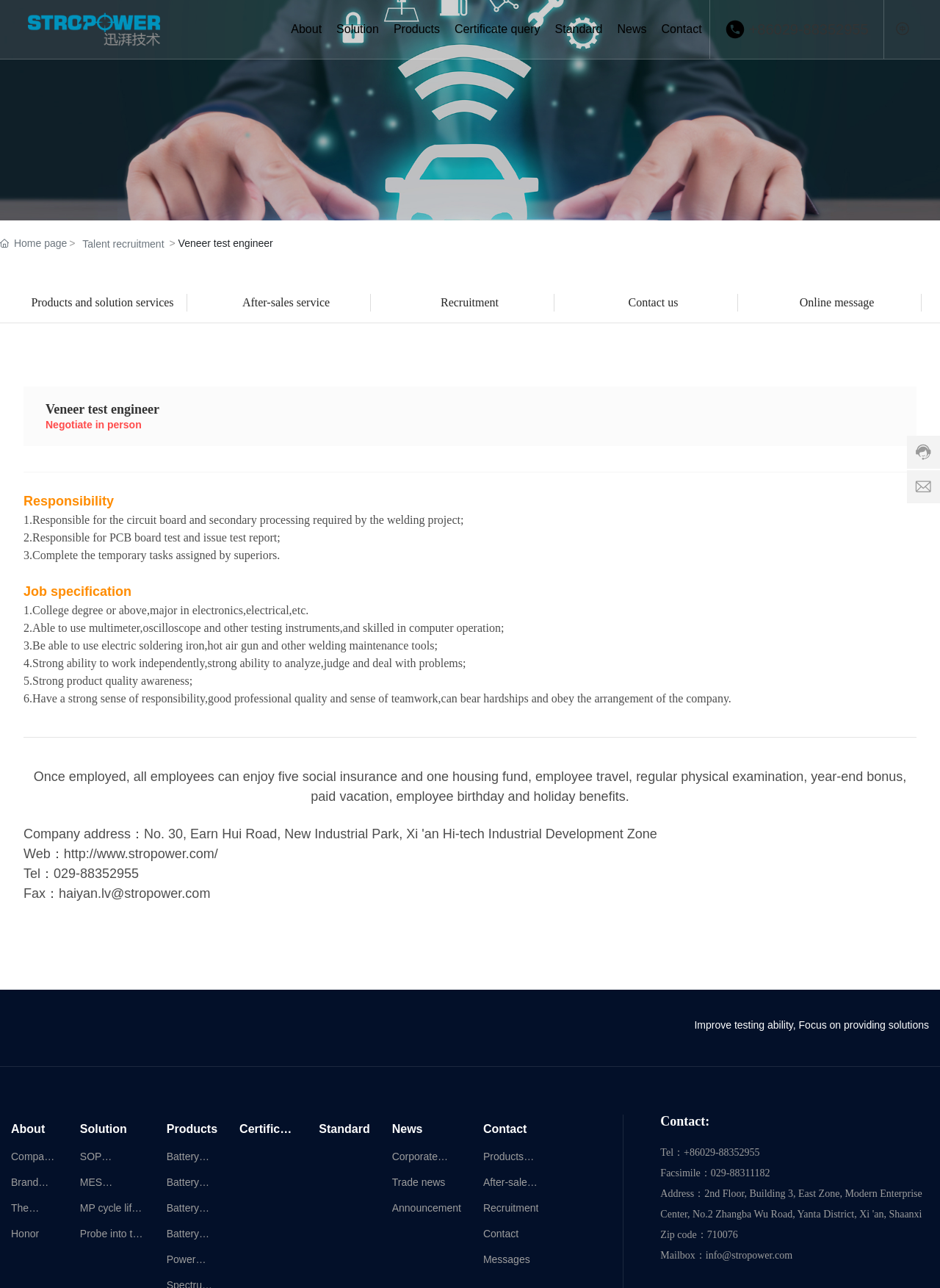Locate the bounding box coordinates of the clickable part needed for the task: "Learn more about the Battery Pack Testing System".

[0.177, 0.888, 0.231, 0.908]